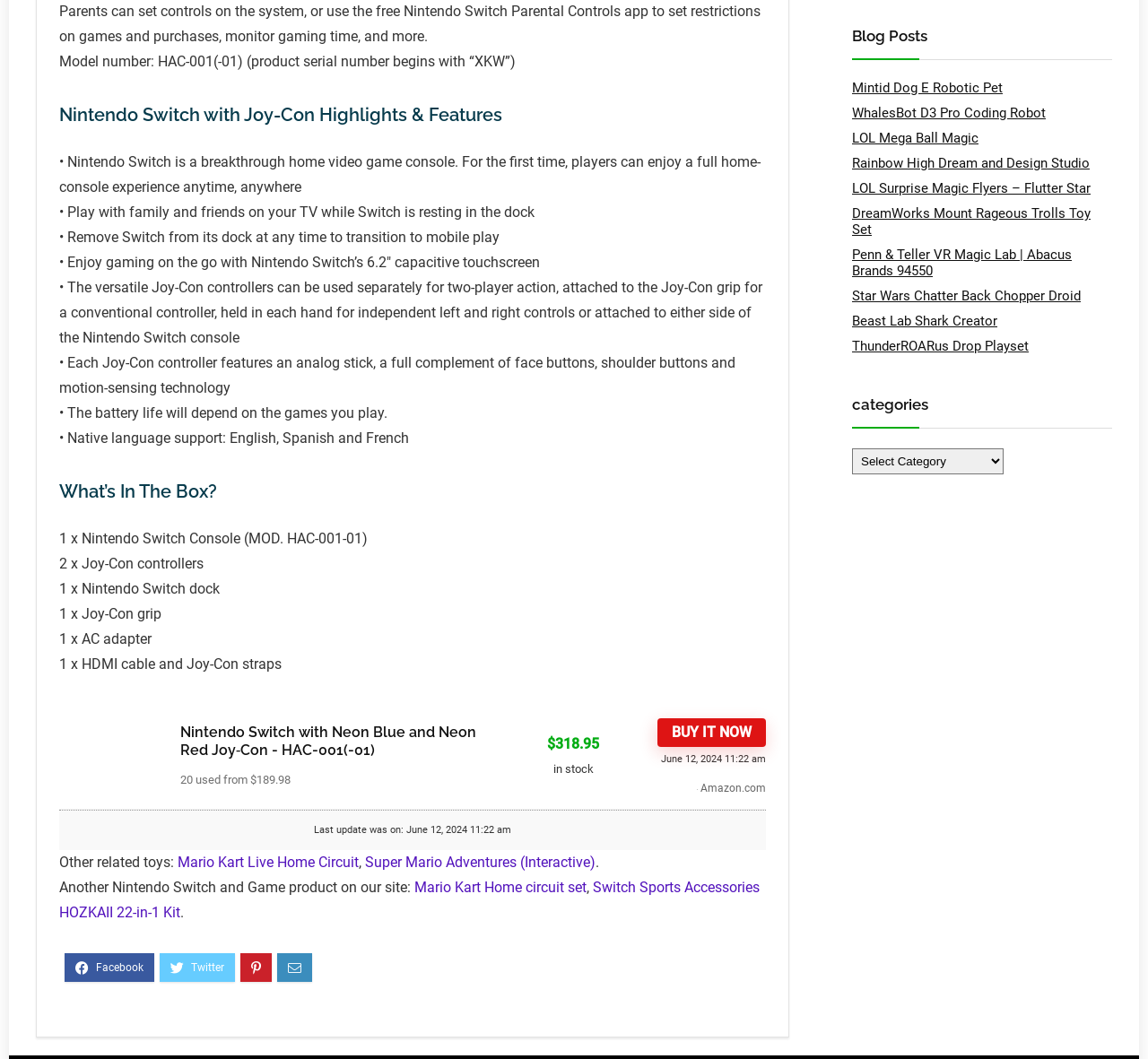Identify the bounding box coordinates of the section to be clicked to complete the task described by the following instruction: "Select a category from the dropdown menu". The coordinates should be four float numbers between 0 and 1, formatted as [left, top, right, bottom].

[0.742, 0.423, 0.874, 0.448]